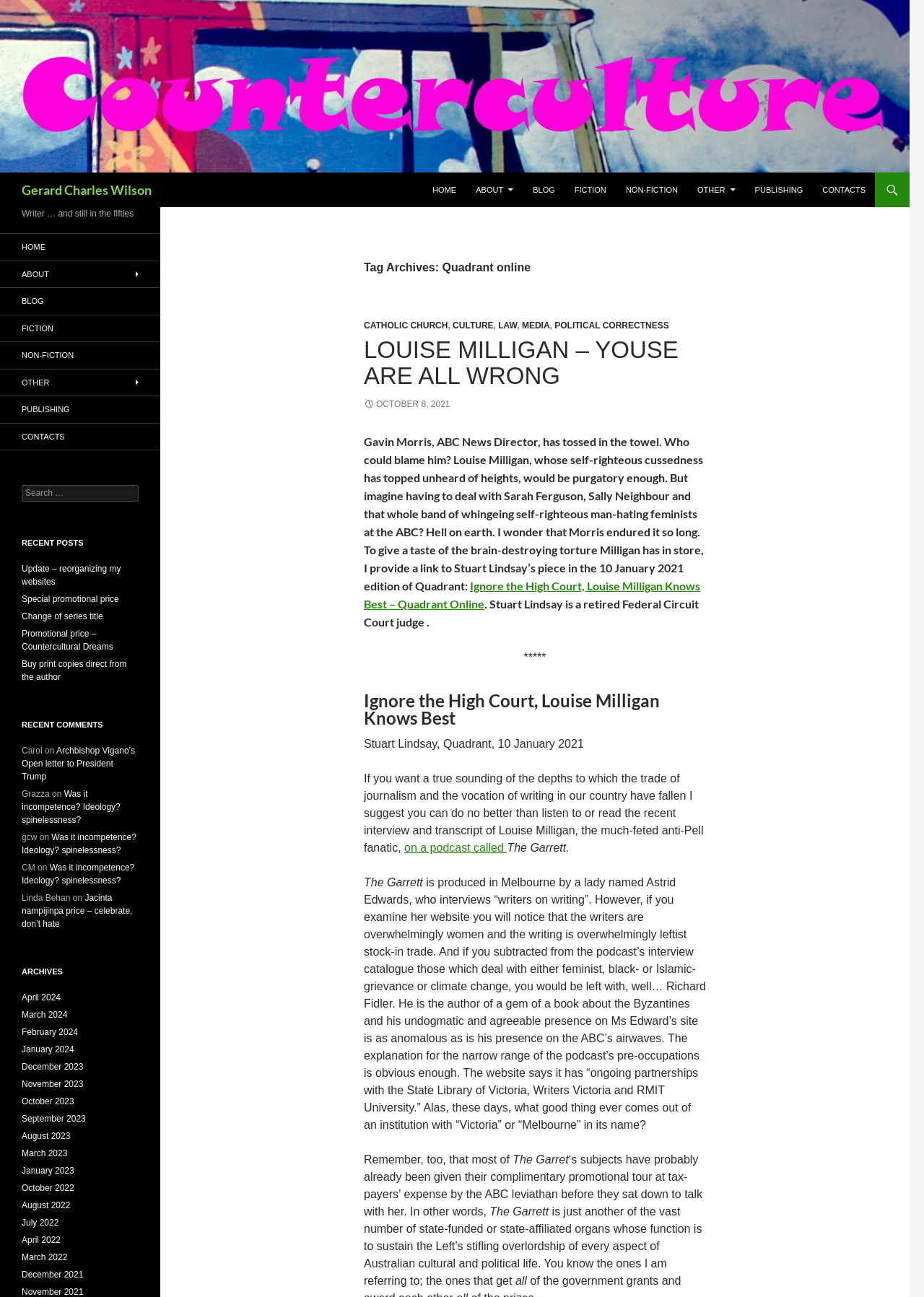Please determine the bounding box coordinates of the element to click on in order to accomplish the following task: "Read the blog post 'LOUISE MILLIGAN – YOUSE ARE ALL WRONG'". Ensure the coordinates are four float numbers ranging from 0 to 1, i.e., [left, top, right, bottom].

[0.394, 0.26, 0.764, 0.3]